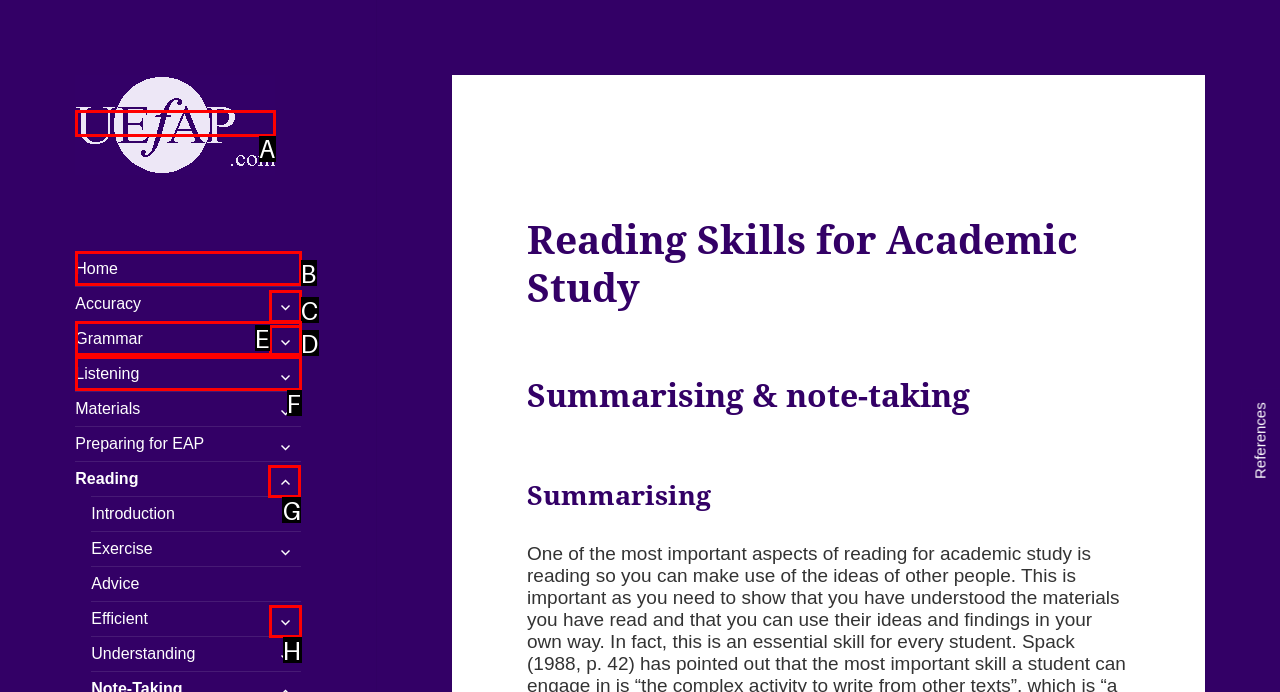For the task "Expand the child menu of Reading", which option's letter should you click? Answer with the letter only.

G